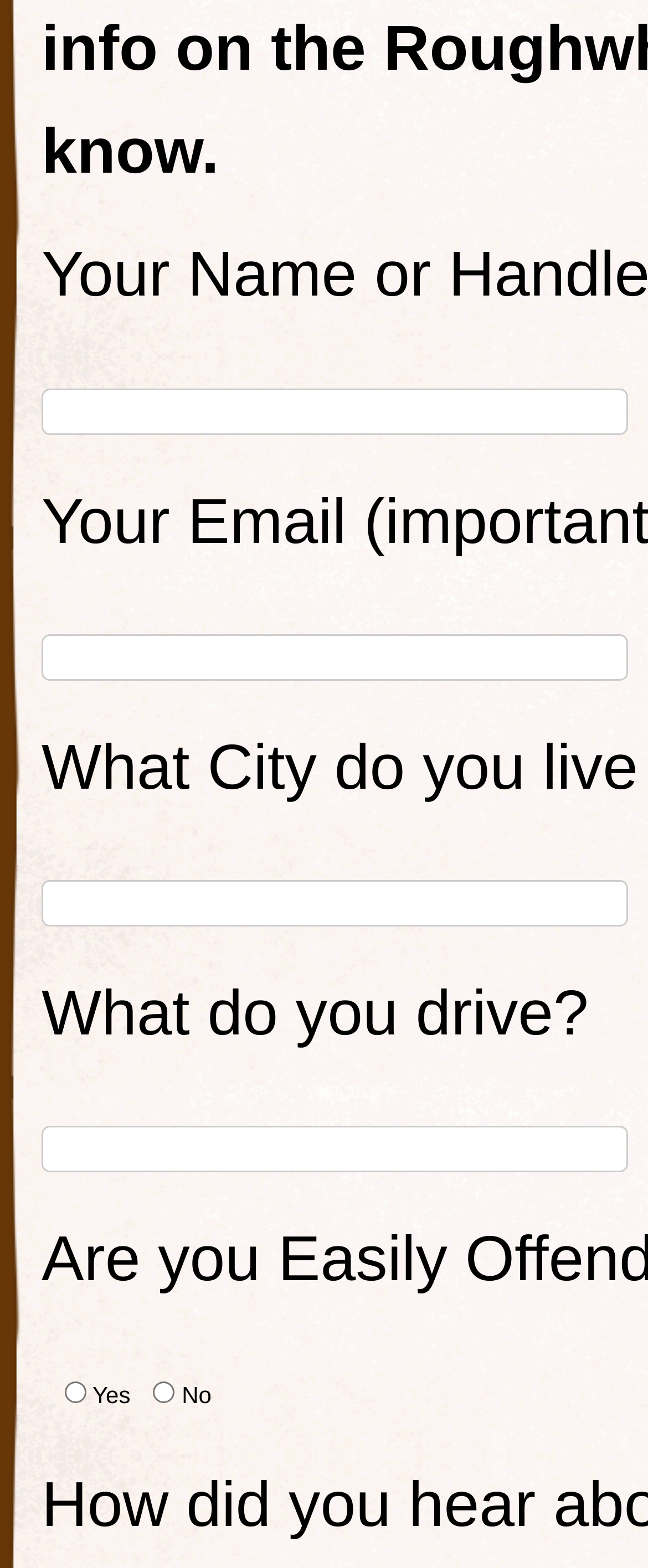Provide the bounding box coordinates for the specified HTML element described in this description: "name="your-name"". The coordinates should be four float numbers ranging from 0 to 1, in the format [left, top, right, bottom].

[0.064, 0.247, 0.969, 0.277]